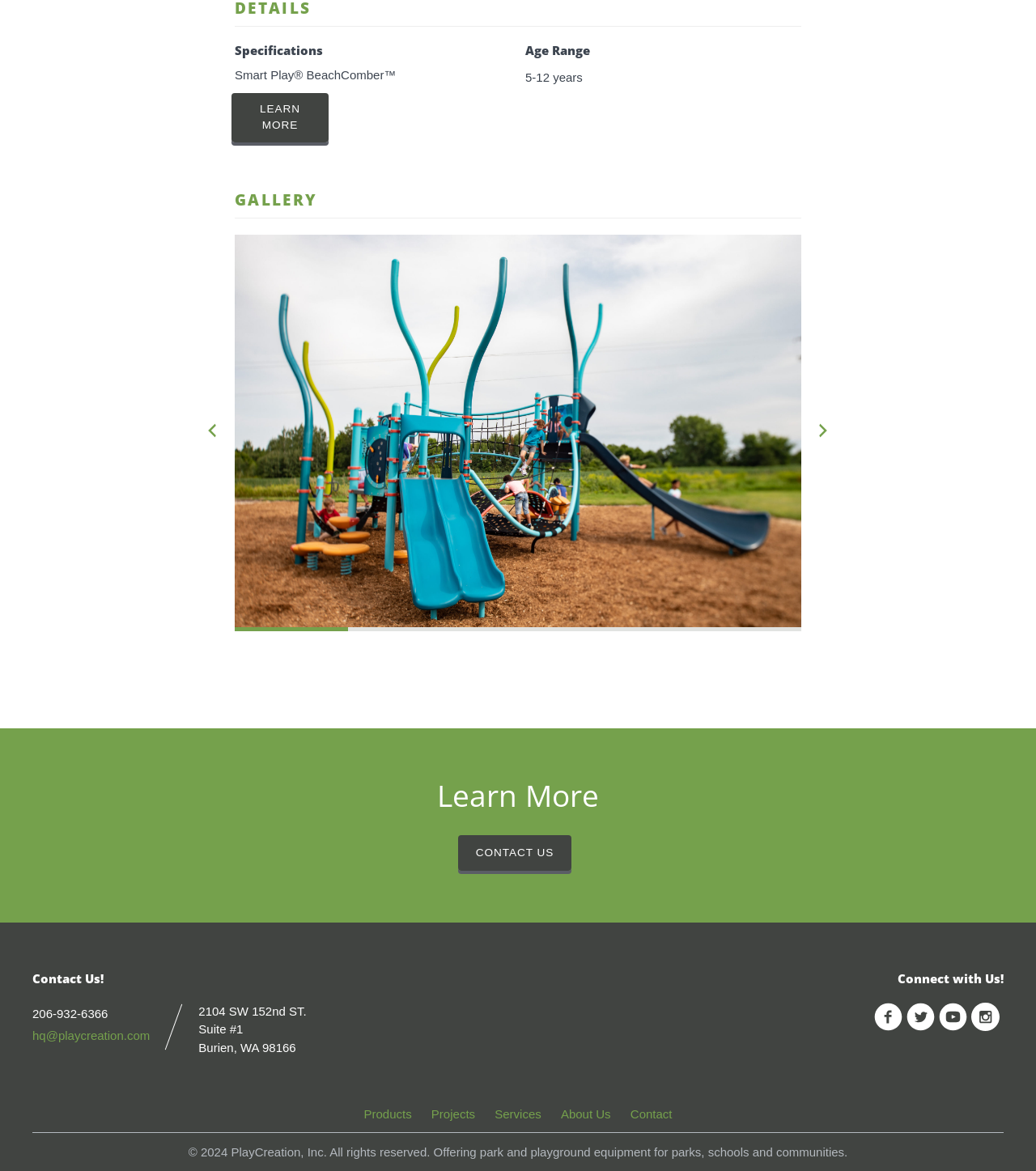Identify the bounding box coordinates for the element you need to click to achieve the following task: "Go to the products page". The coordinates must be four float values ranging from 0 to 1, formatted as [left, top, right, bottom].

[0.351, 0.946, 0.397, 0.957]